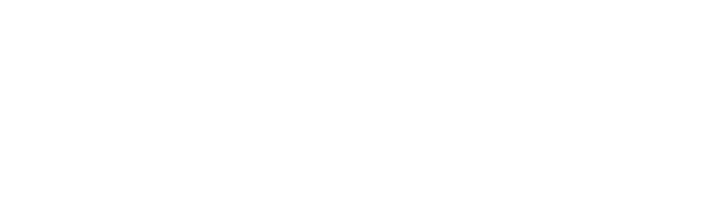What is the purpose of the accompanying links?
Please respond to the question with a detailed and well-explained answer.

The accompanying links indicate a focus on a practical resource for those seeking guidance on developing impactful speeches, implying that the links provide useful information or tools for creating effective speeches.